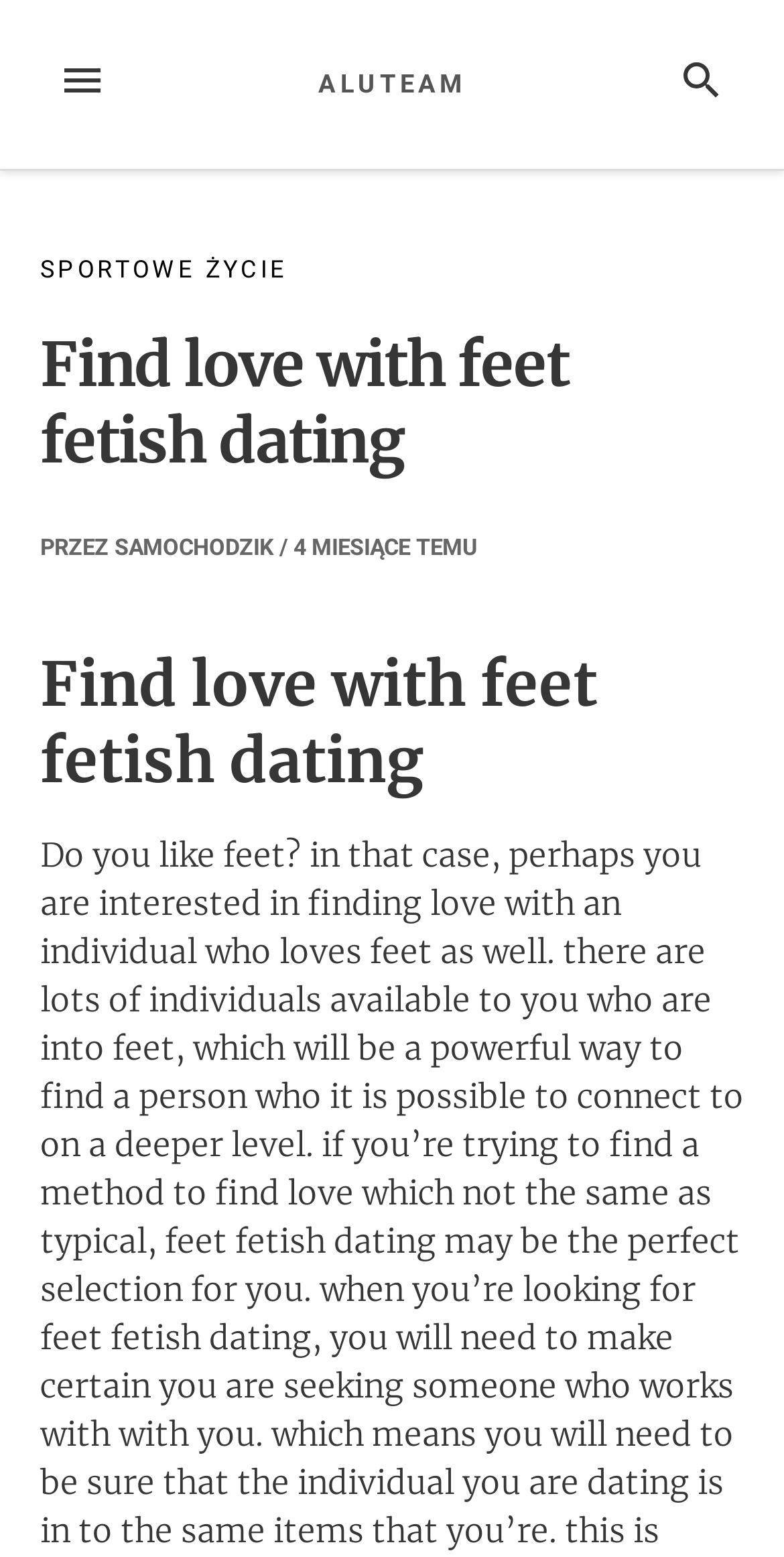Based on the element description "Go to Top", predict the bounding box coordinates of the UI element.

None